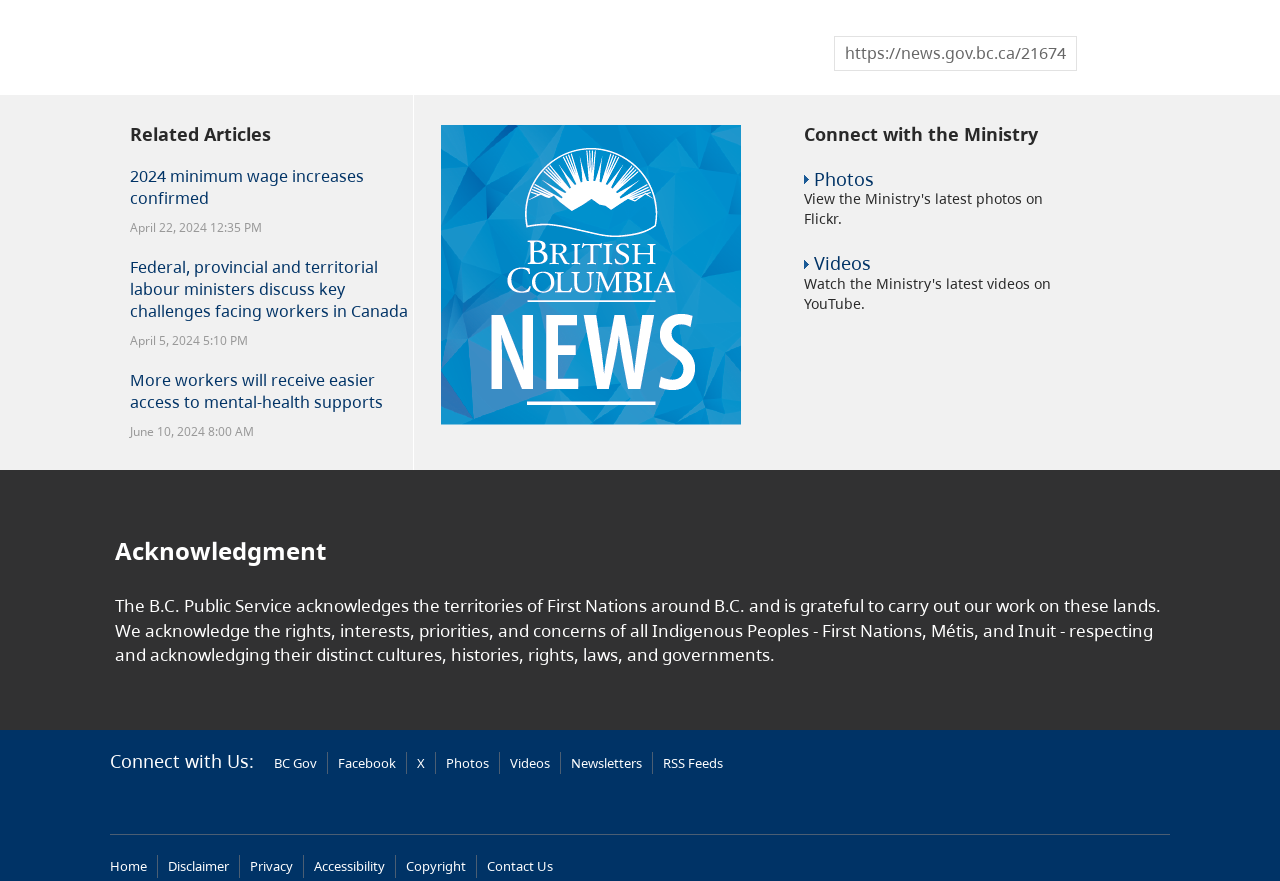Use a single word or phrase to respond to the question:
What is the acknowledgment statement about?

Indigenous Peoples